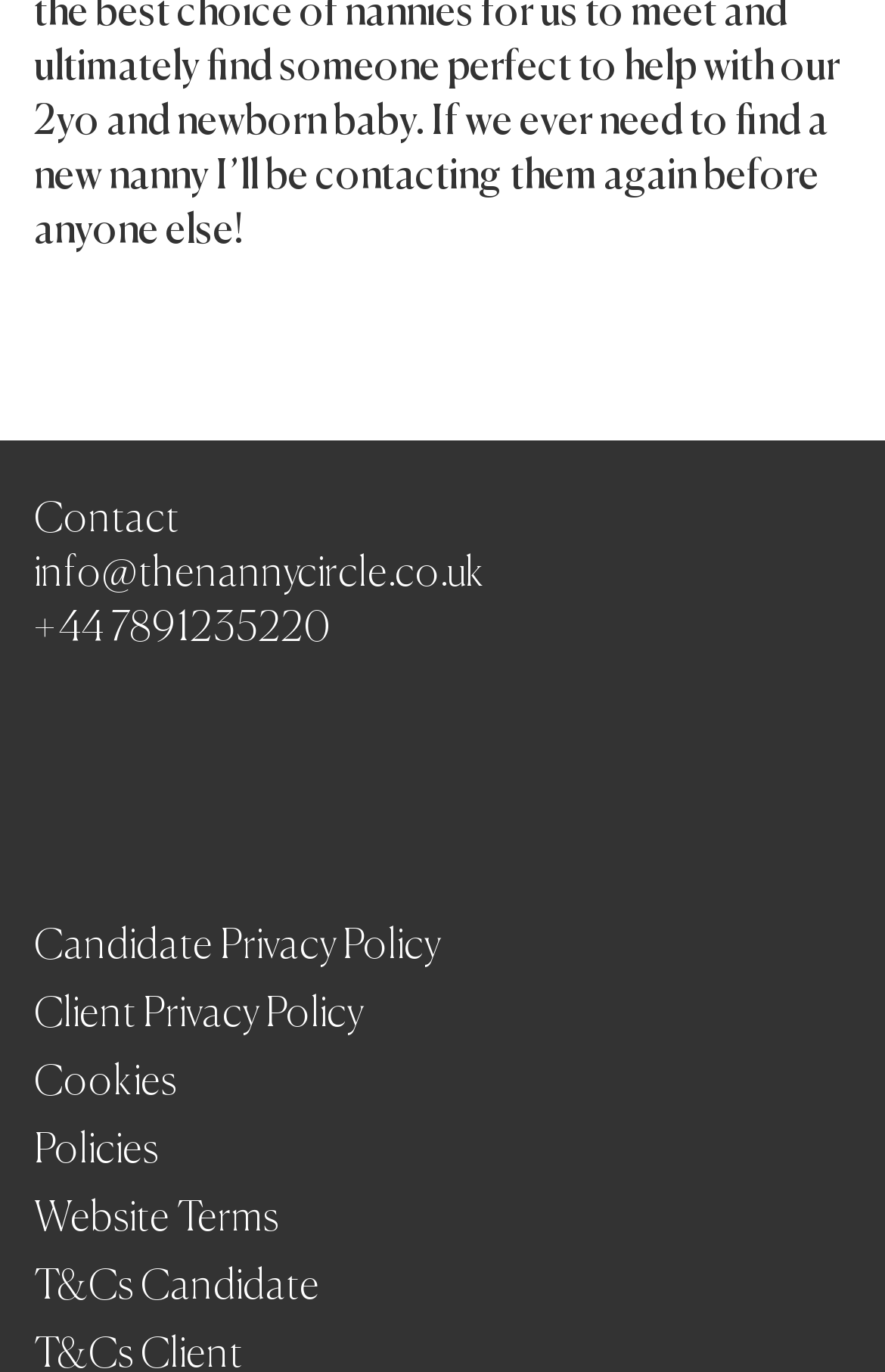Utilize the information from the image to answer the question in detail:
What are the types of policies available?

I found the types of policies available by looking at the link elements with contents 'Candidate Privacy Policy', 'Client Privacy Policy', 'Cookies', 'Policies', 'Website Terms', and 'T&Cs Candidate'.